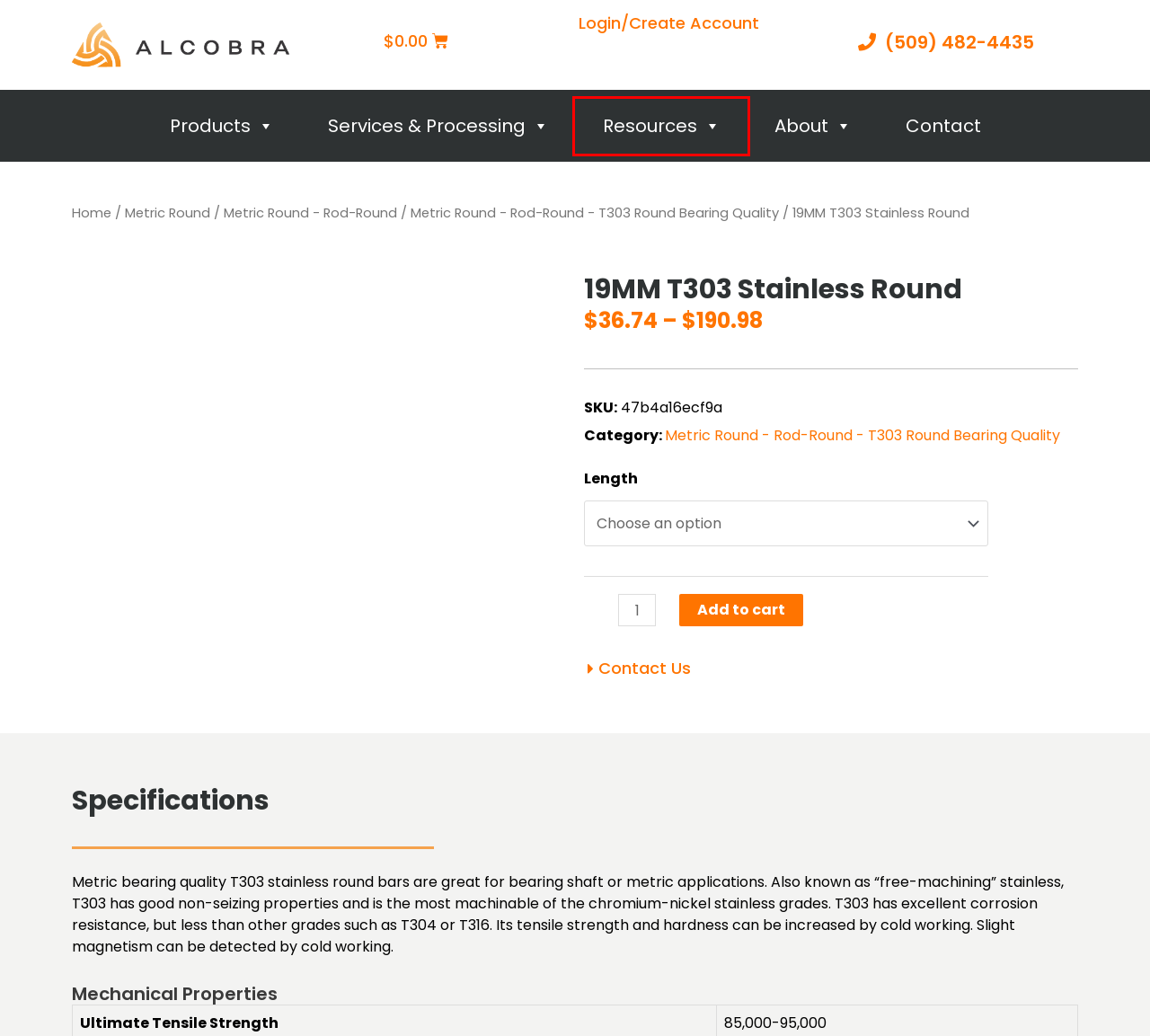You are given a screenshot of a webpage with a red rectangle bounding box around an element. Choose the best webpage description that matches the page after clicking the element in the bounding box. Here are the candidates:
A. Metal Processing & Metal Cutting Services - Alcobra Metals
B. Metric Round - Rod-Round Category - Alcobra Metals
C. Contact Alcobra Metals - Orders, Questions & Custom Processing
D. Metal Resources & Information Guides - Alcobra Metals
E. My Account - Alcobra Metals
F. Alcobra Metals - Shipping Policy
G. Metric Round - Rod-Round - T303 Round Bearing Quality Category - Alcobra Metals
H. Industrial Metal Sales & Supply Company - Alcobra Metals

D